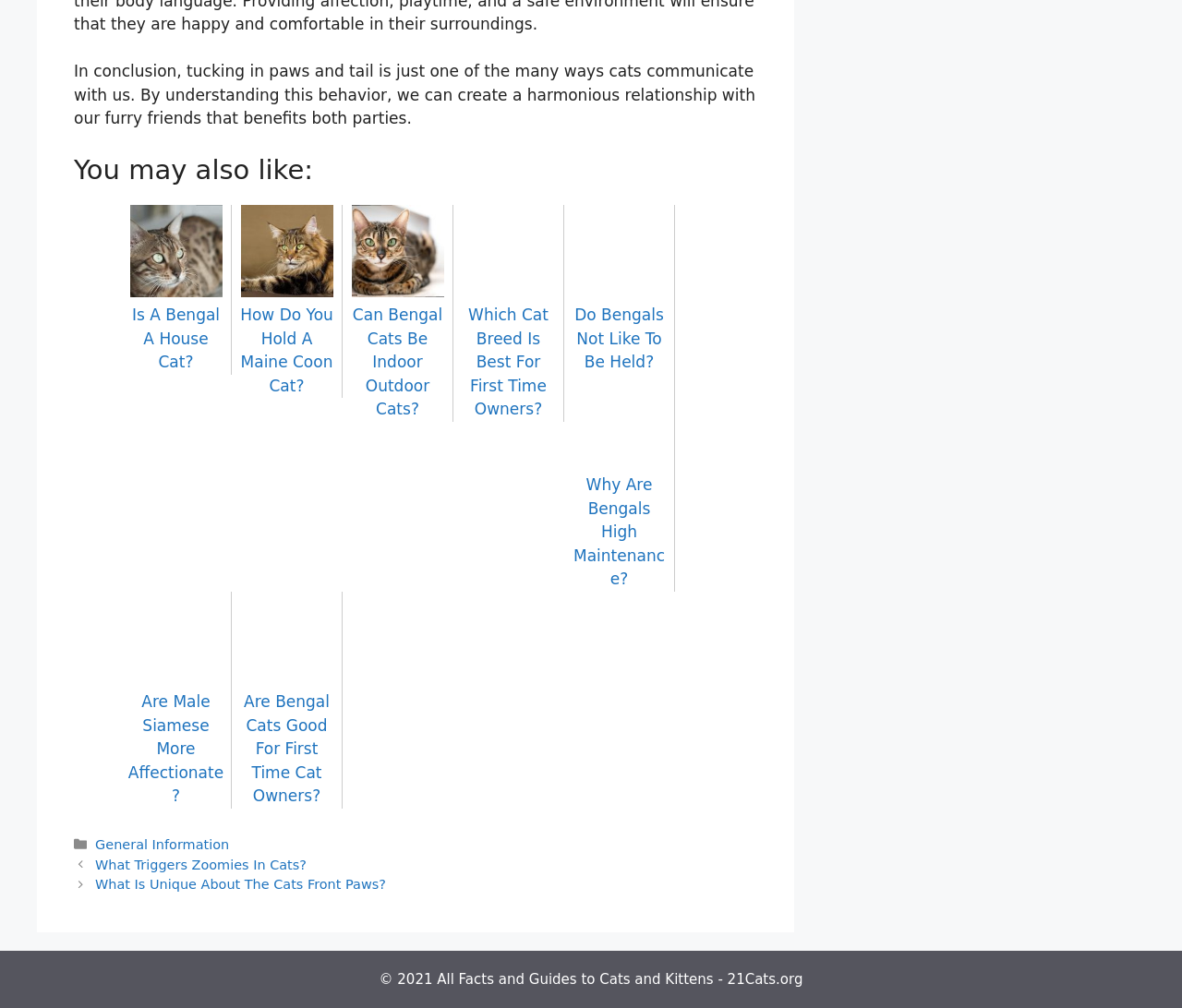What is the topic of the main article?
Please give a detailed answer to the question using the information shown in the image.

The main article is about cat behavior, specifically how cats communicate with humans by tucking in their paws and tail. This is evident from the StaticText element with the text 'In conclusion, tucking in paws and tail is just one of the many ways cats communicate with us.'